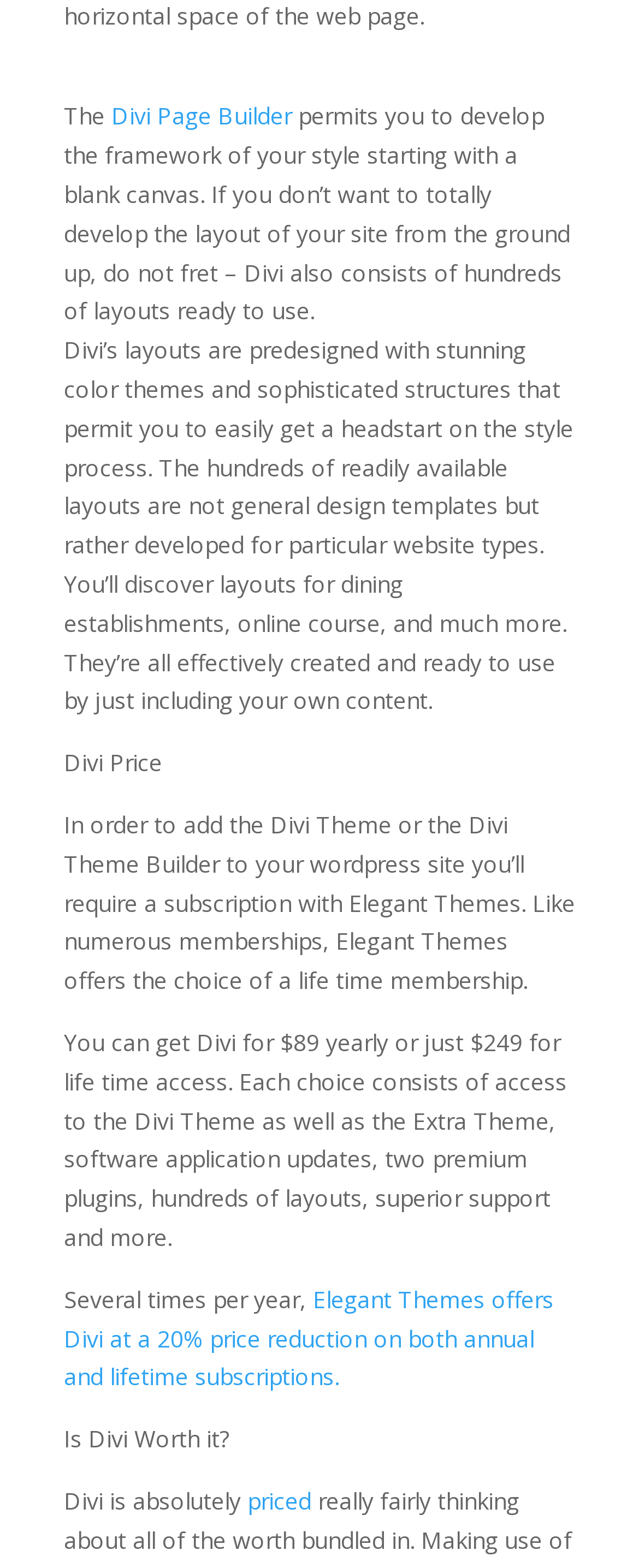Carefully examine the image and provide an in-depth answer to the question: How much does Divi cost for lifetime access?

The cost of Divi for lifetime access is mentioned in the text as '$249 for life time access', which is part of the subscription options with Elegant Themes.